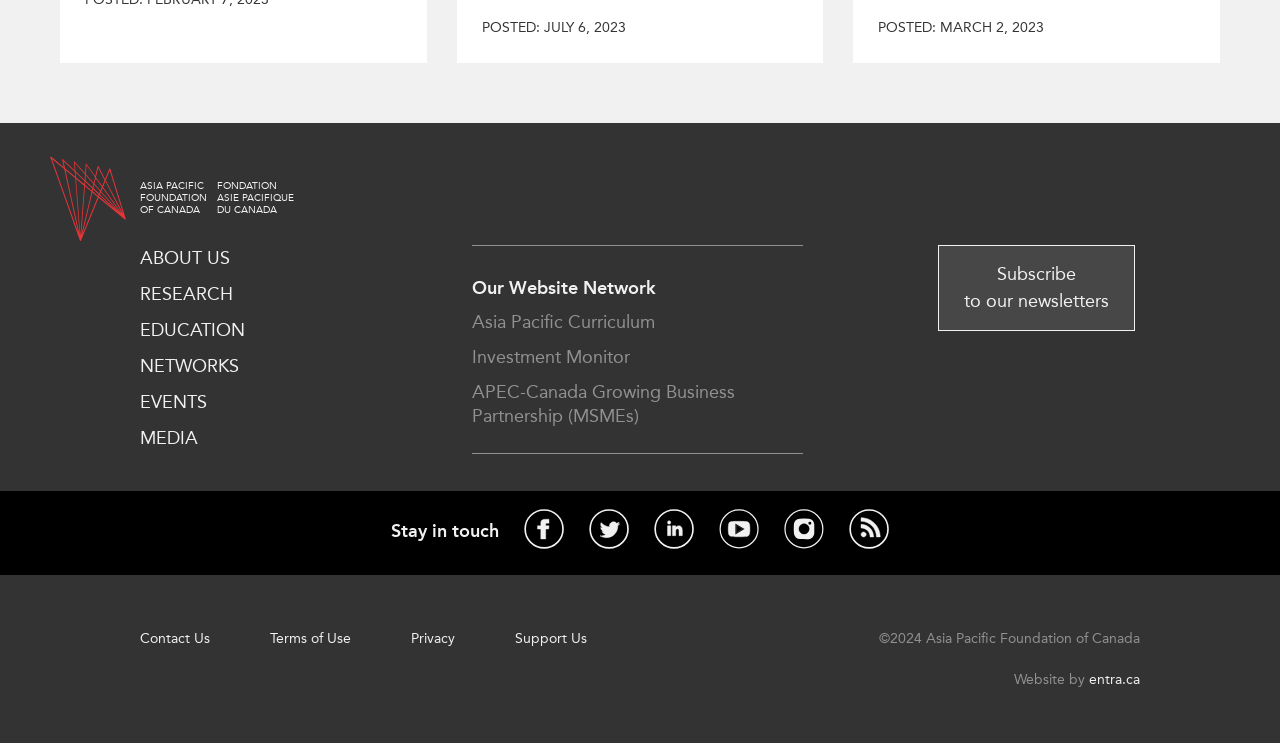Could you provide the bounding box coordinates for the portion of the screen to click to complete this instruction: "Click on the 'Home' link"?

None